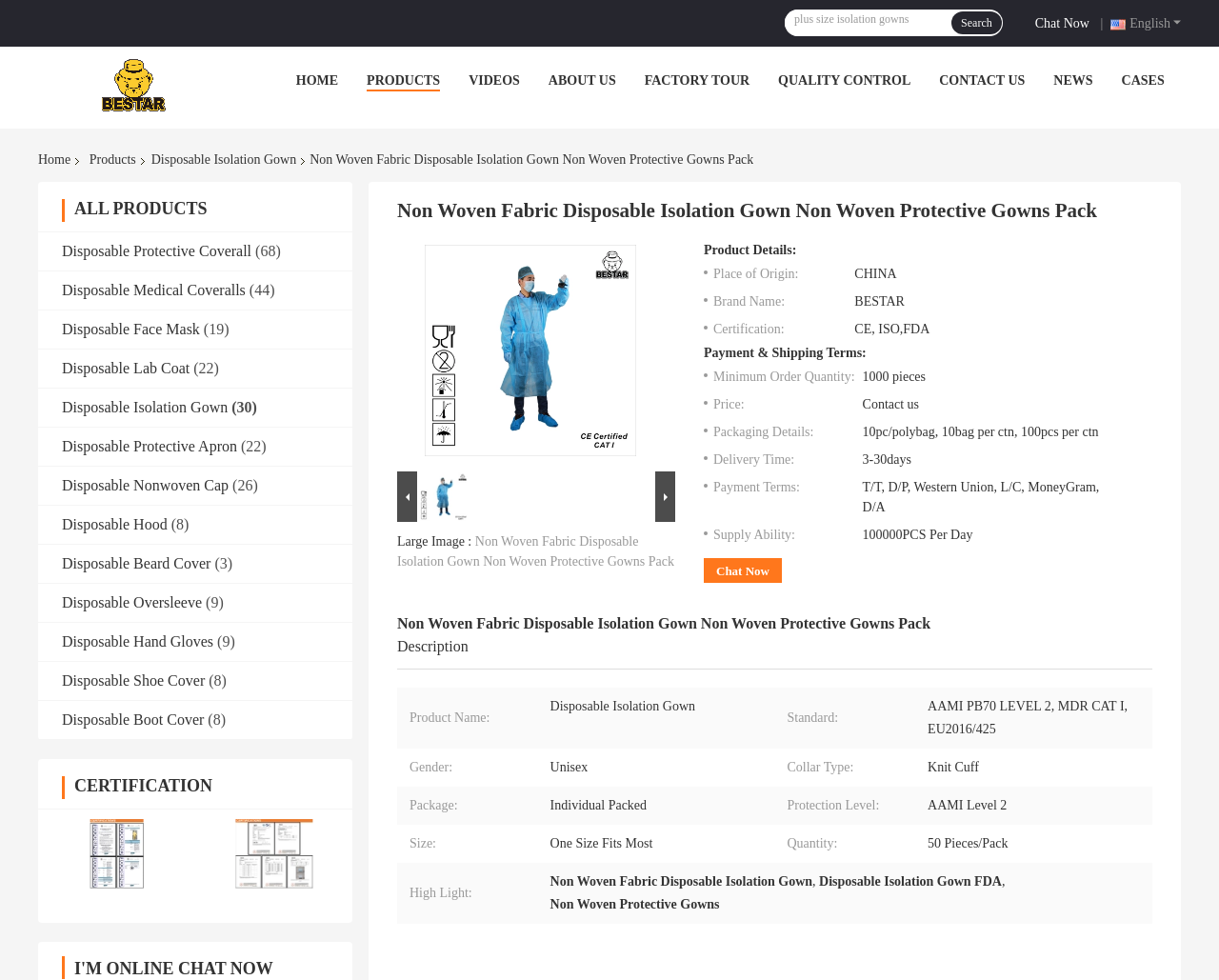Find the bounding box coordinates for the HTML element described as: "title="Wuhan Bestar Industry Co., Ltd"". The coordinates should consist of four float values between 0 and 1, i.e., [left, top, right, bottom].

[0.021, 0.057, 0.193, 0.116]